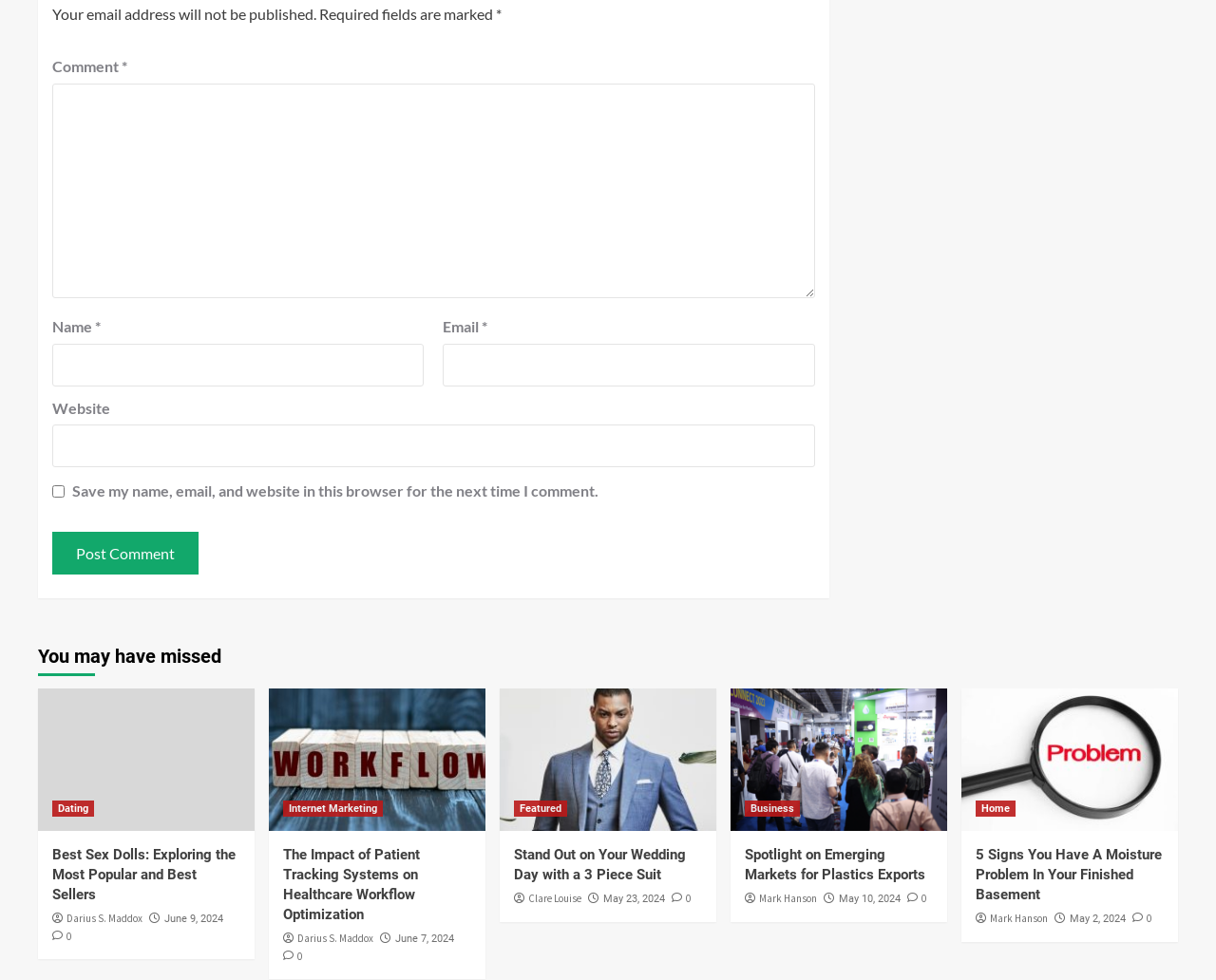Respond with a single word or phrase to the following question: What is the topic of the first article?

Sex Dolls